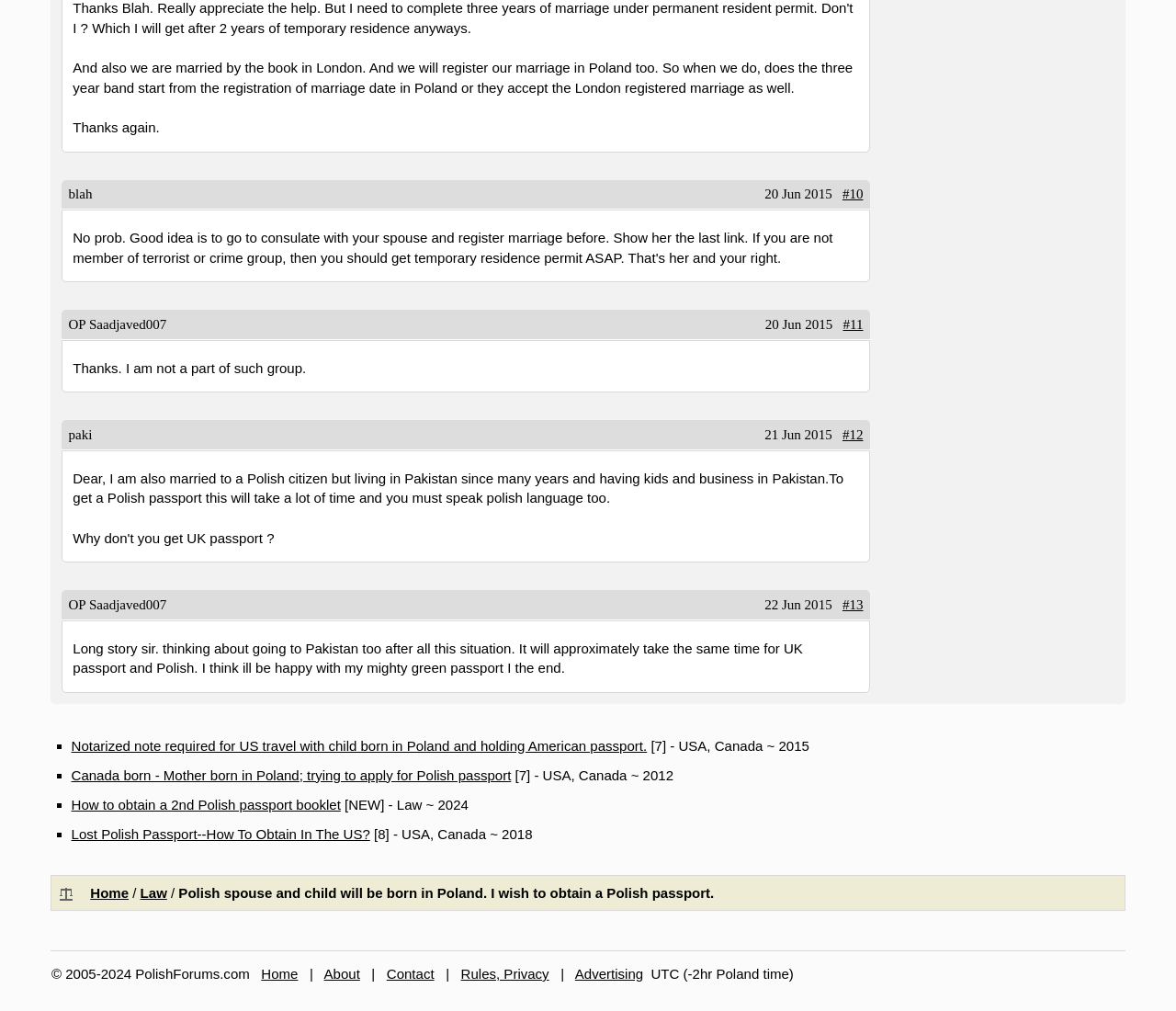Answer this question in one word or a short phrase: What is the topic of discussion in this webpage?

Polish passport and marriage